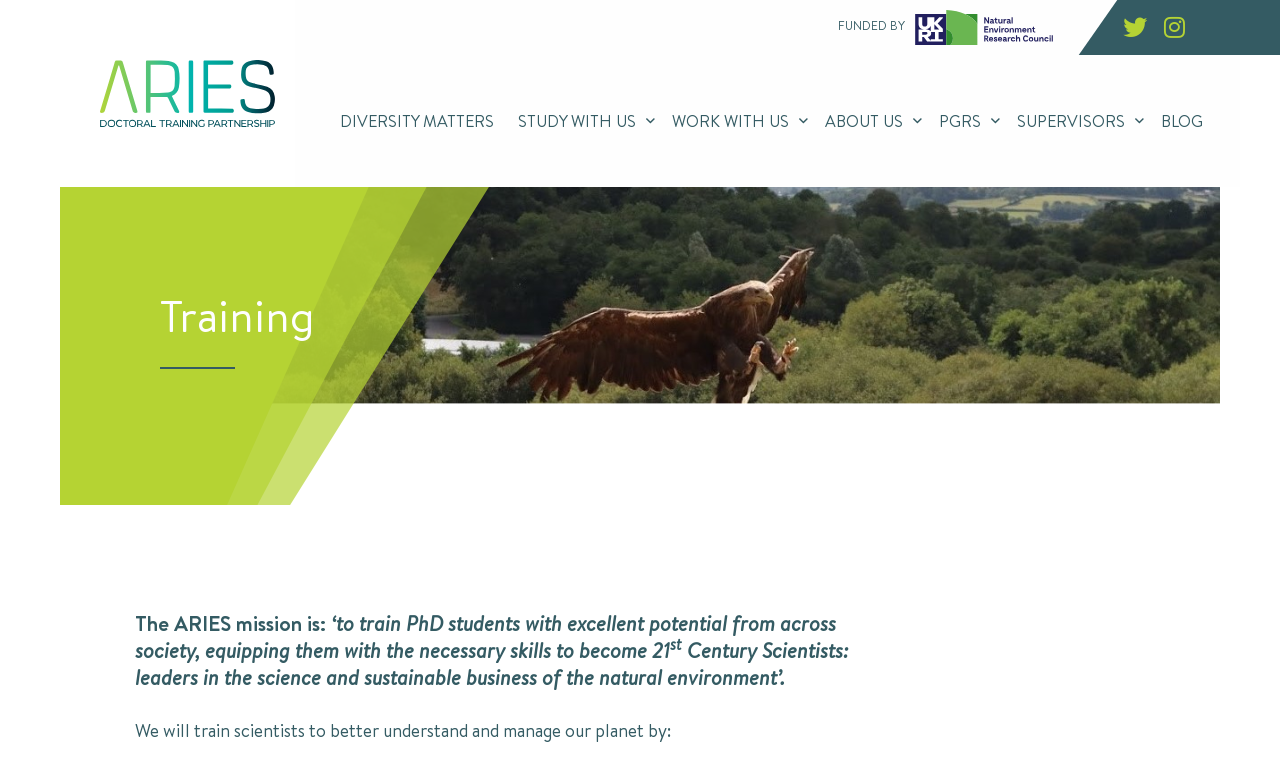Please provide a detailed answer to the question below based on the screenshot: 
What is the theme of the webpage?

The webpage has a heading 'Training' and the content is related to training PhD students, which suggests that the theme of the webpage is training.